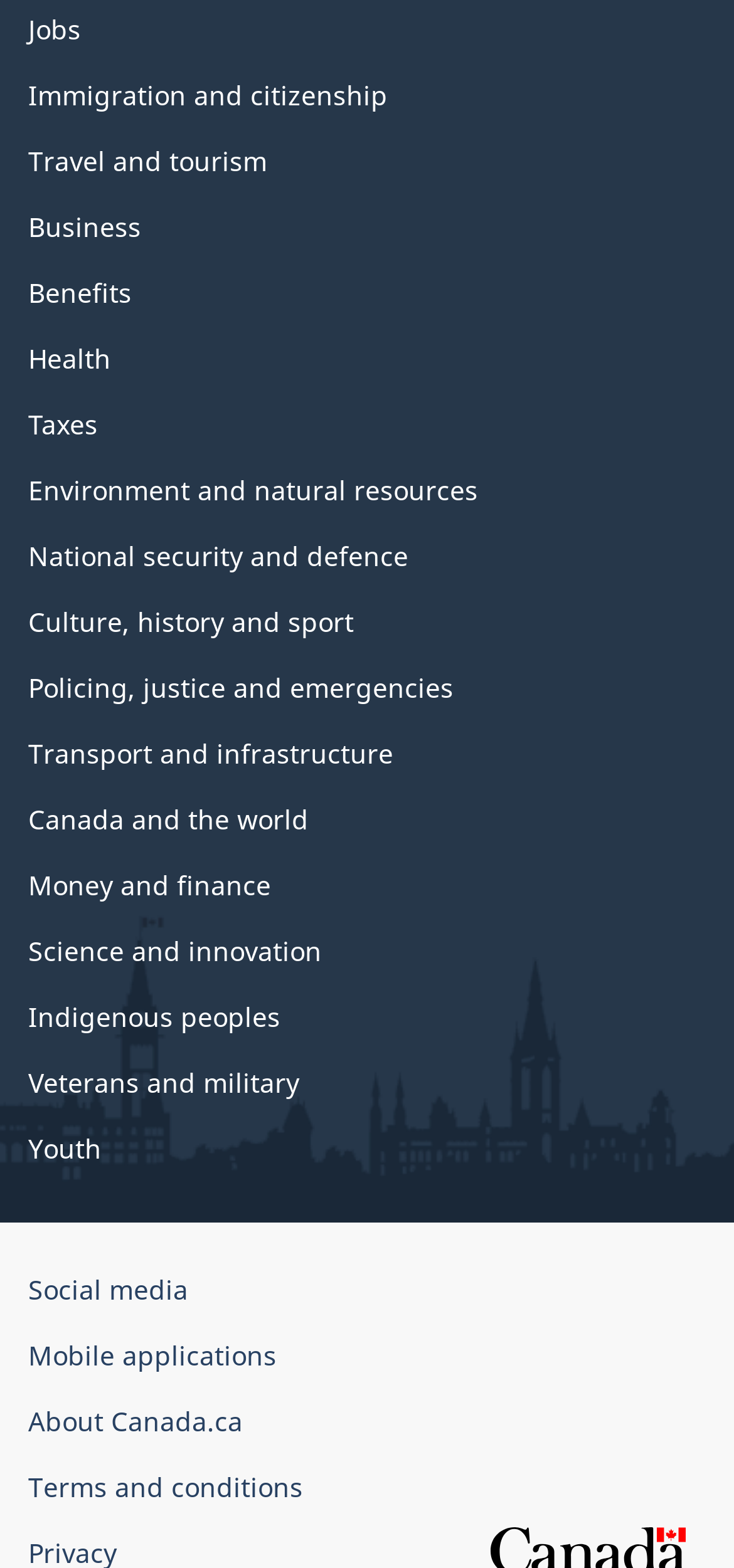Please provide the bounding box coordinates in the format (top-left x, top-left y, bottom-right x, bottom-right y). Remember, all values are floating point numbers between 0 and 1. What is the bounding box coordinate of the region described as: Culture, history and sport

[0.038, 0.385, 0.482, 0.408]